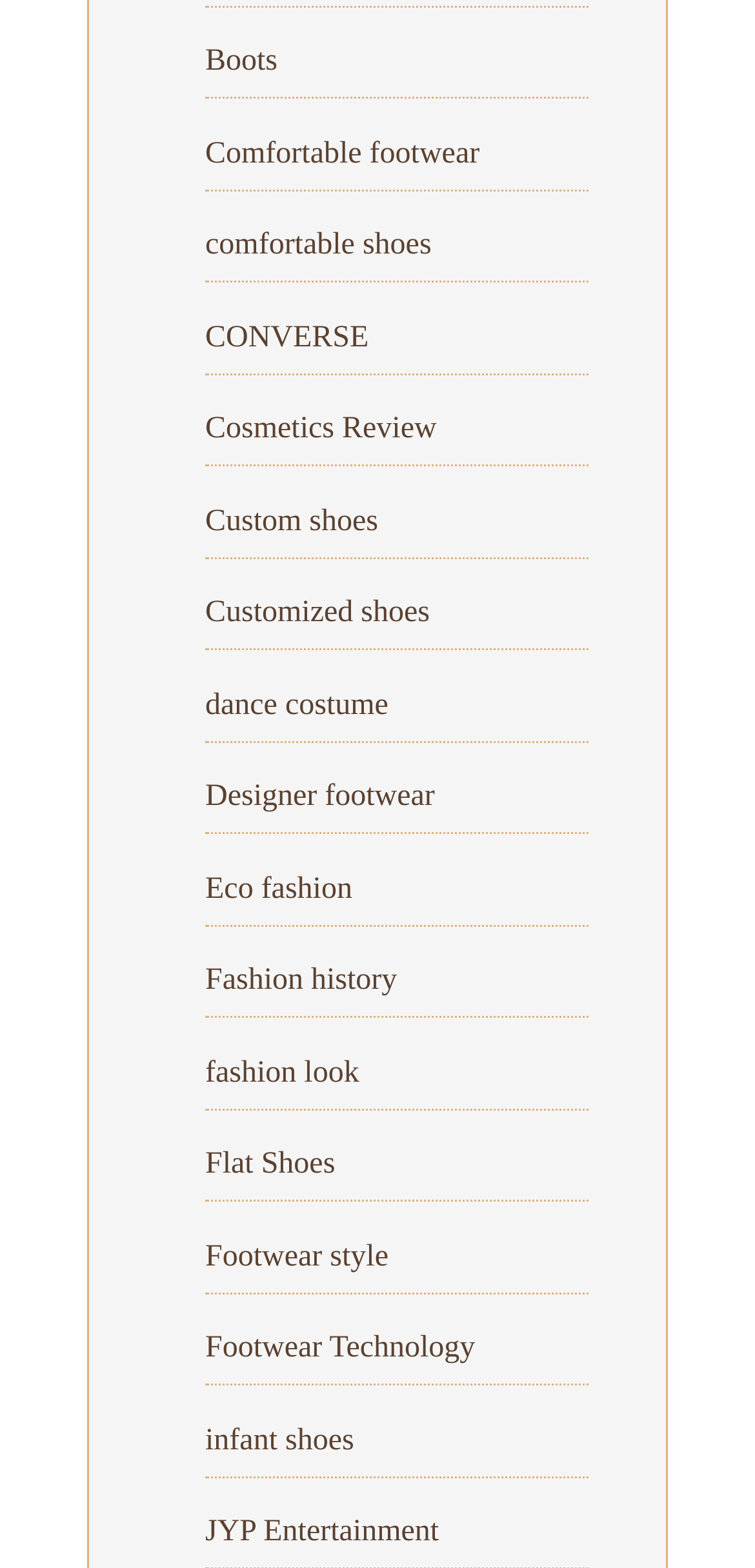What is the last link on the webpage?
From the image, provide a succinct answer in one word or a short phrase.

JYP Entertainment